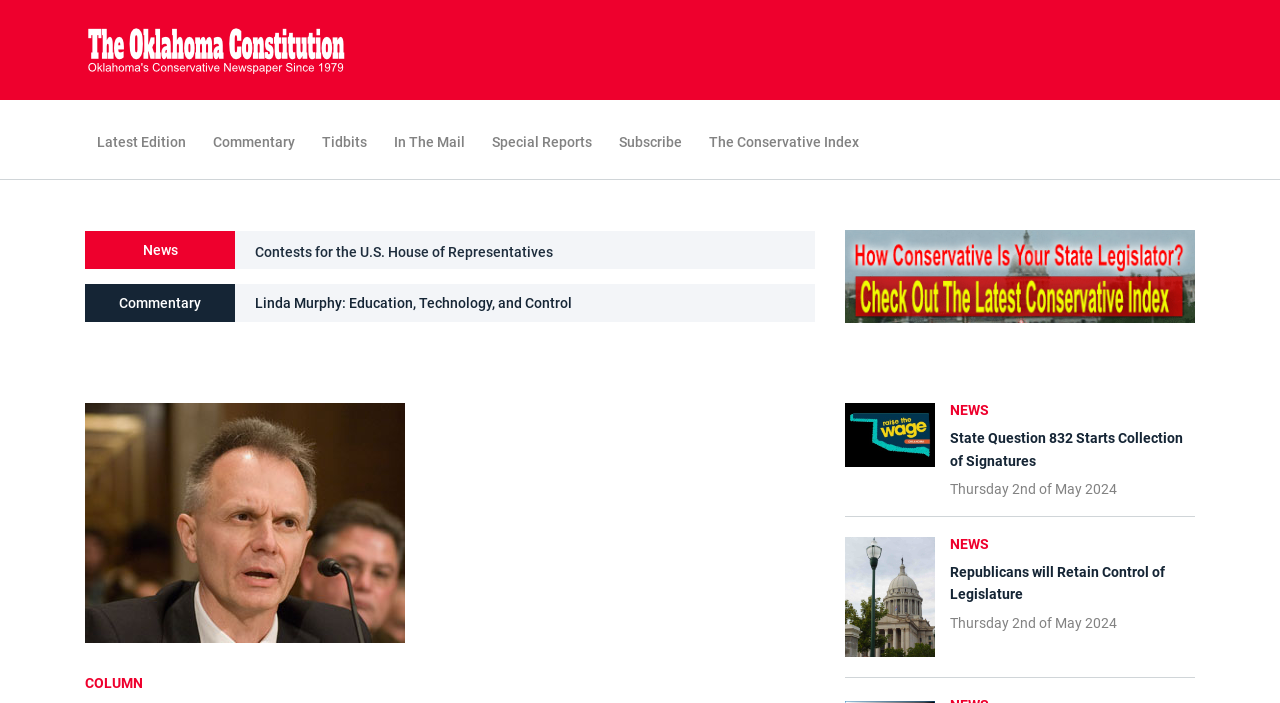Extract the bounding box coordinates for the UI element described by the text: "alt="The Oklahoma Constitution"". The coordinates should be in the form of [left, top, right, bottom] with values between 0 and 1.

[0.066, 0.036, 0.27, 0.106]